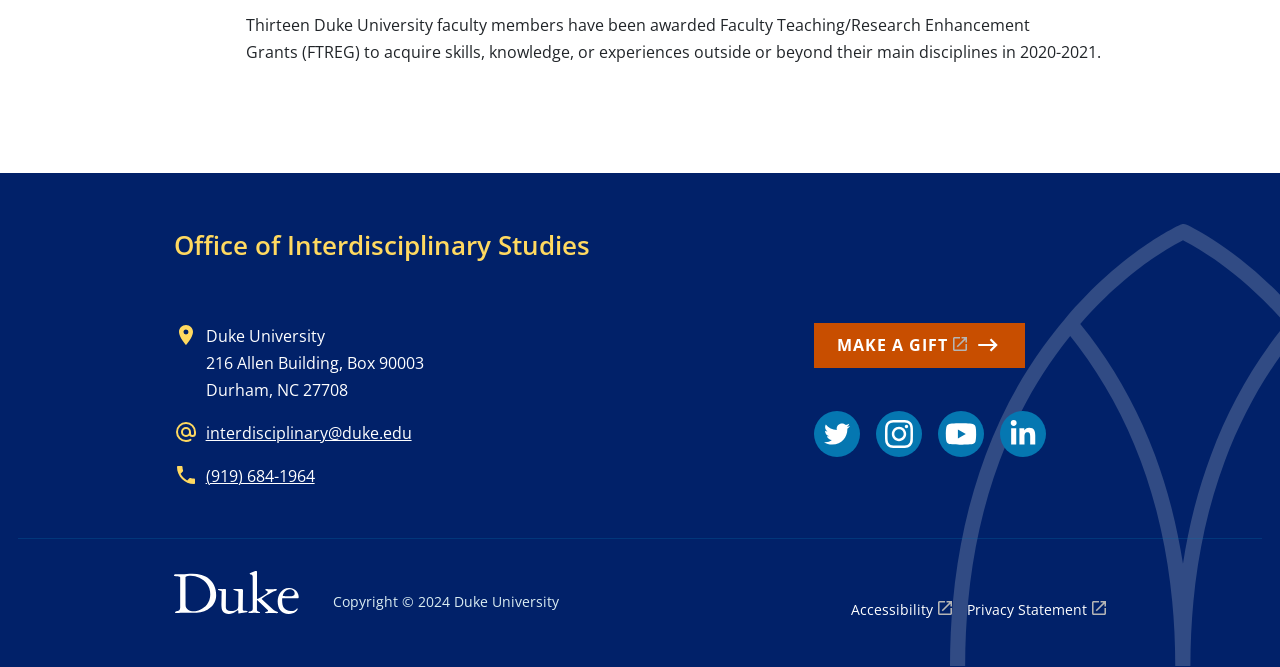What is the address of the Office of Interdisciplinary Studies?
Please provide a single word or phrase answer based on the image.

216 Allen Building, Box 90003, Durham, NC 27708